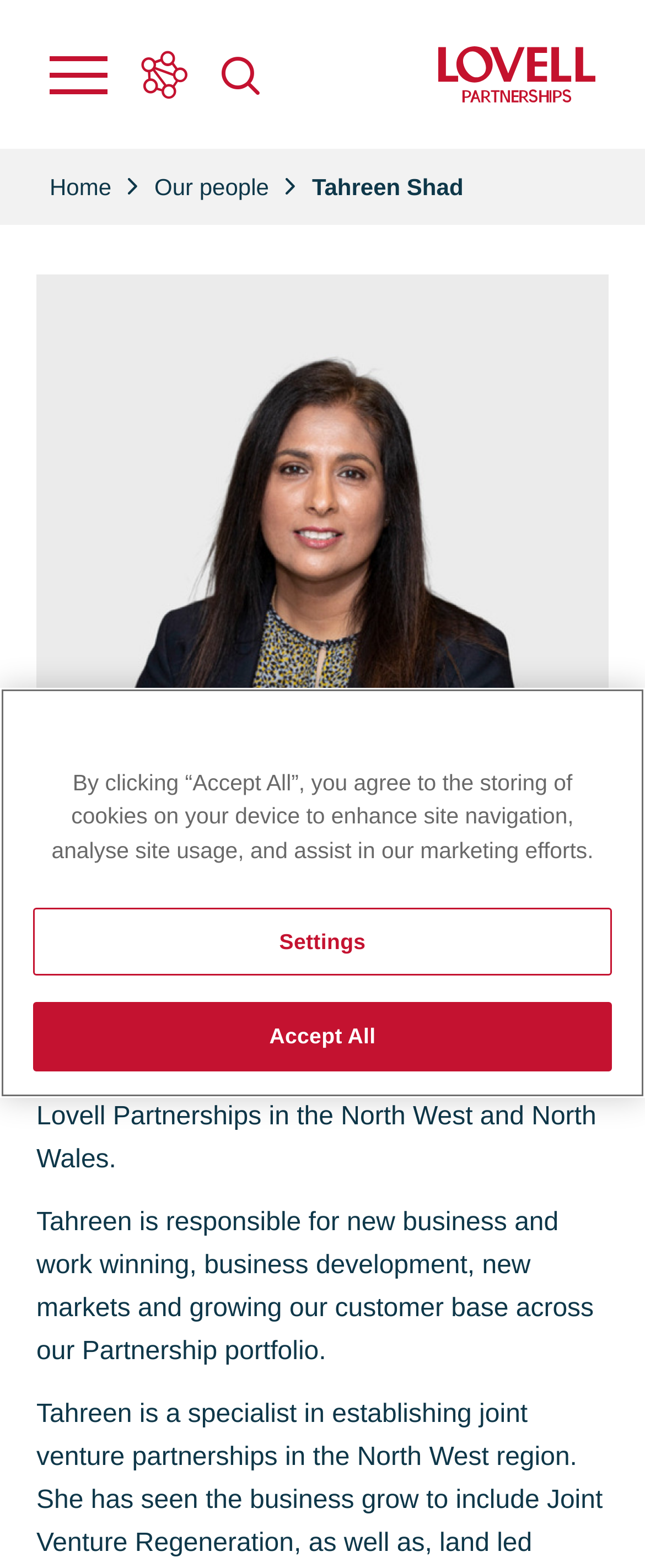Provide a one-word or short-phrase answer to the question:
What companies are listed on this webpage?

Morgan Sindall Construction, Morgan Sindall Infrastructure, BakerHicks, Overbury, Morgan Lovell, Morgan Sindall Property Services, Morgan Sindall Group, Muse Places